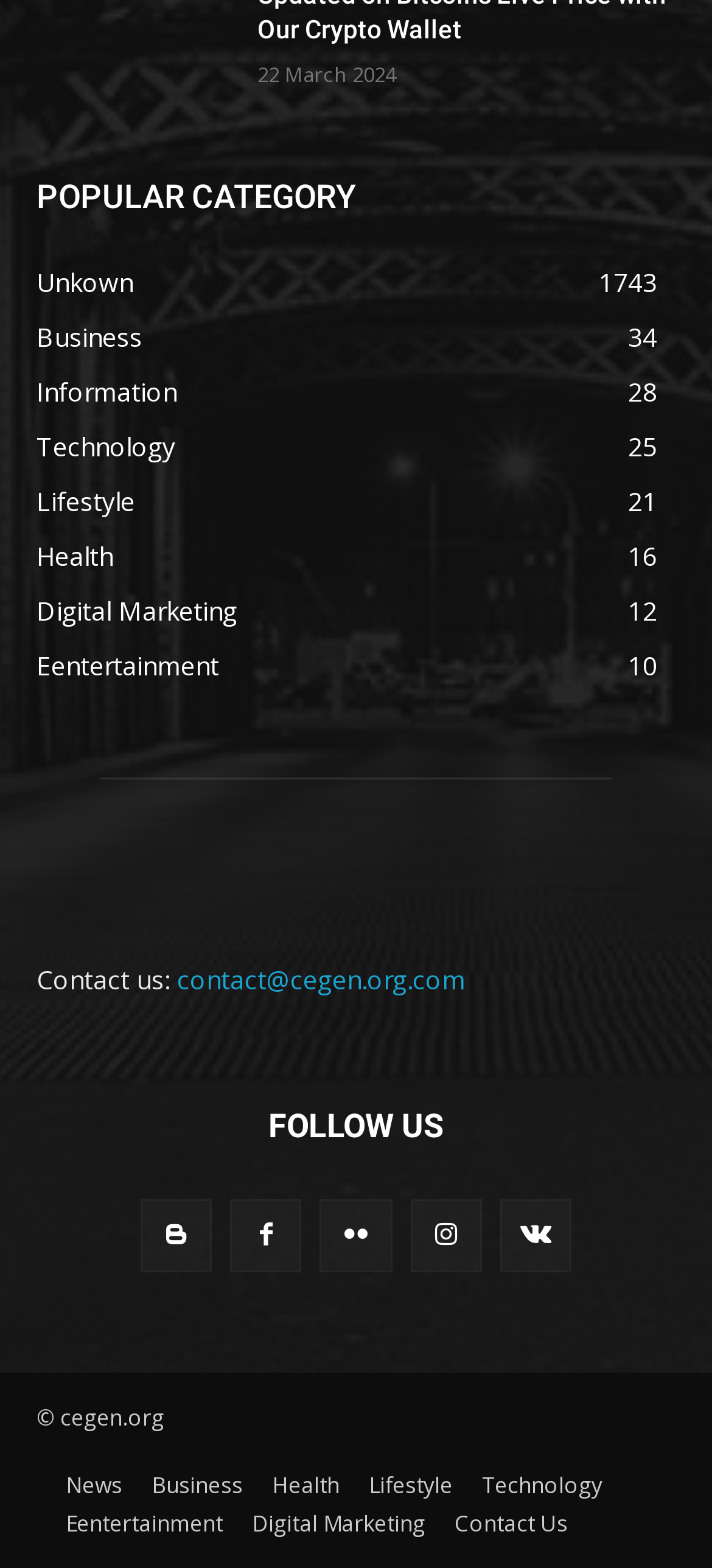Determine the bounding box coordinates of the clickable region to execute the instruction: "Follow us on Facebook". The coordinates should be four float numbers between 0 and 1, denoted as [left, top, right, bottom].

[0.198, 0.765, 0.298, 0.811]